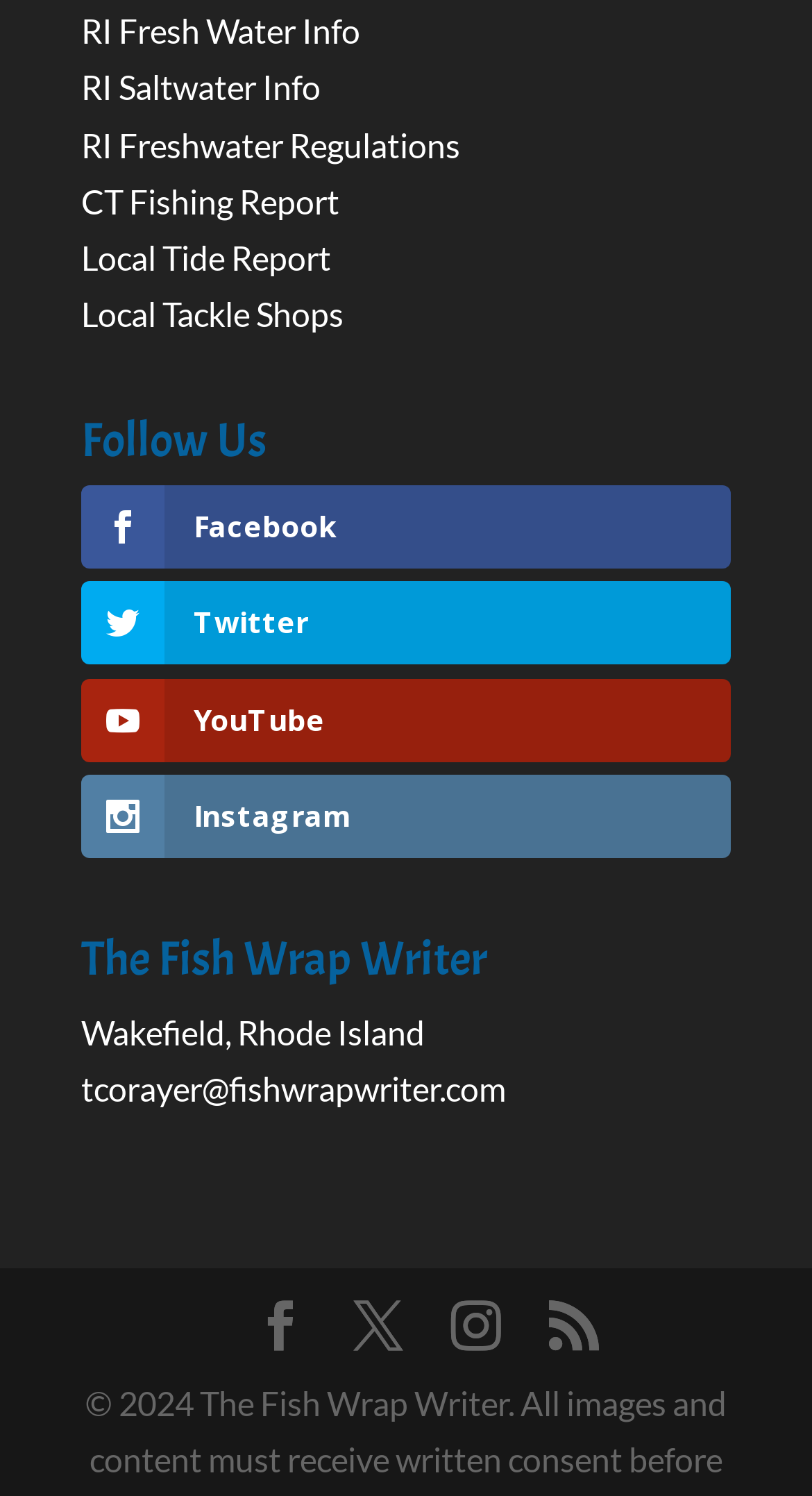What is the email address of the Fish Wrap Writer?
From the details in the image, answer the question comprehensively.

I found the email address of the Fish Wrap Writer under the heading 'The Fish Wrap Writer', which is 'tcorayer@fishwrapwriter.com'.